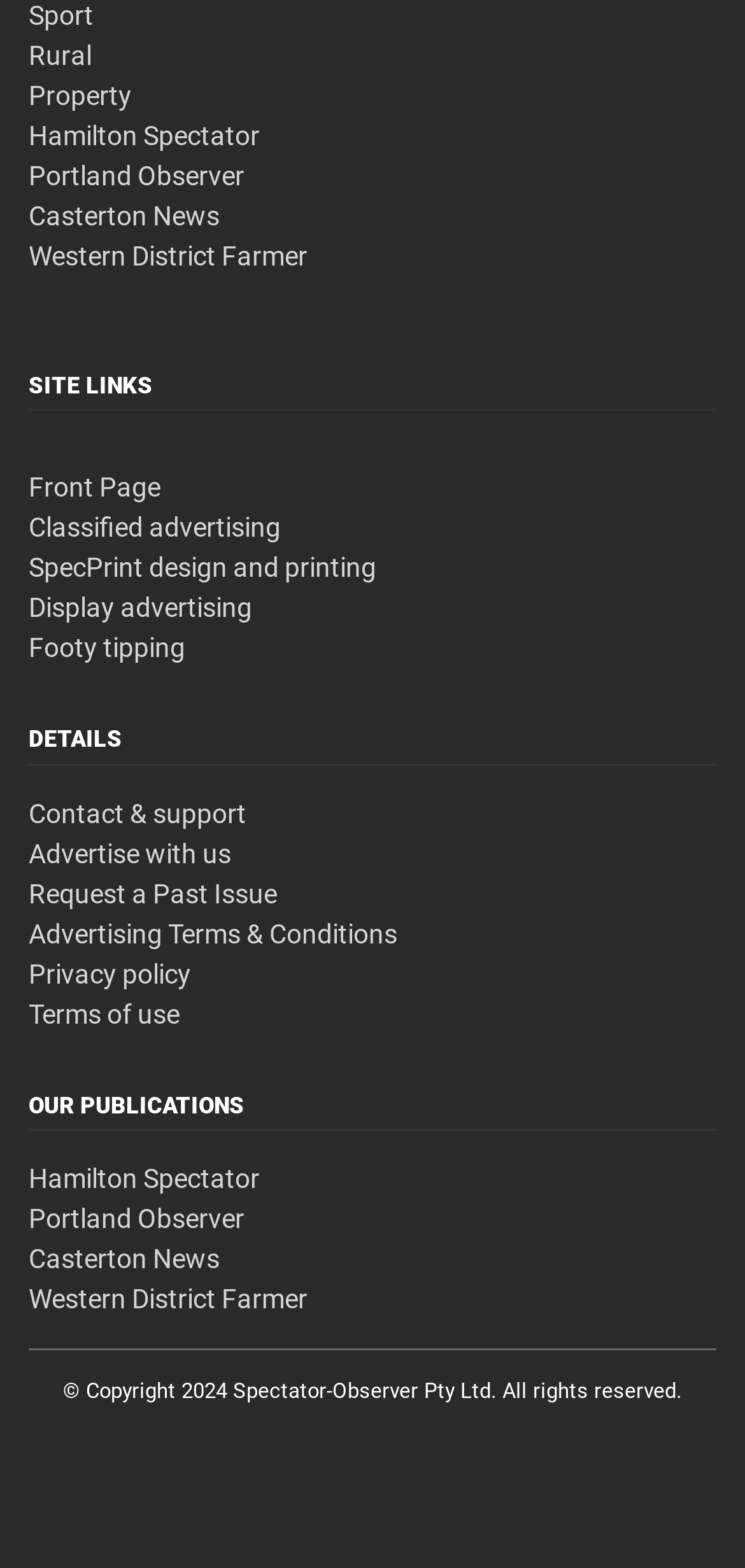What is the name of the company that owns the copyright?
Refer to the image and provide a one-word or short phrase answer.

Spectator-Observer Pty Ltd